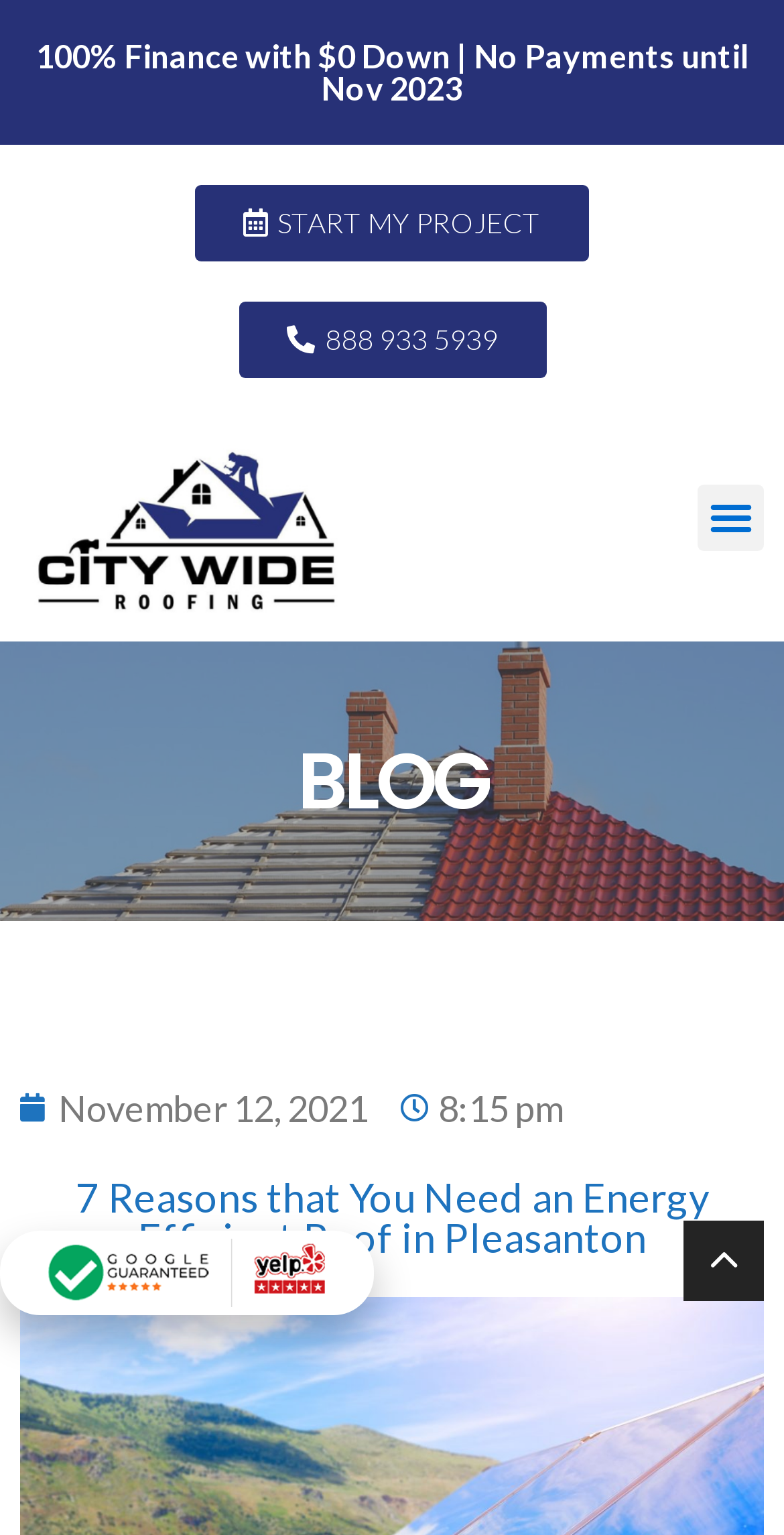Carefully examine the image and provide an in-depth answer to the question: What time was the blog post published?

I found this information by looking at the StaticText element with the text '8:15 pm' which is located near the bottom of the webpage, suggesting it is the publication time of the blog post.